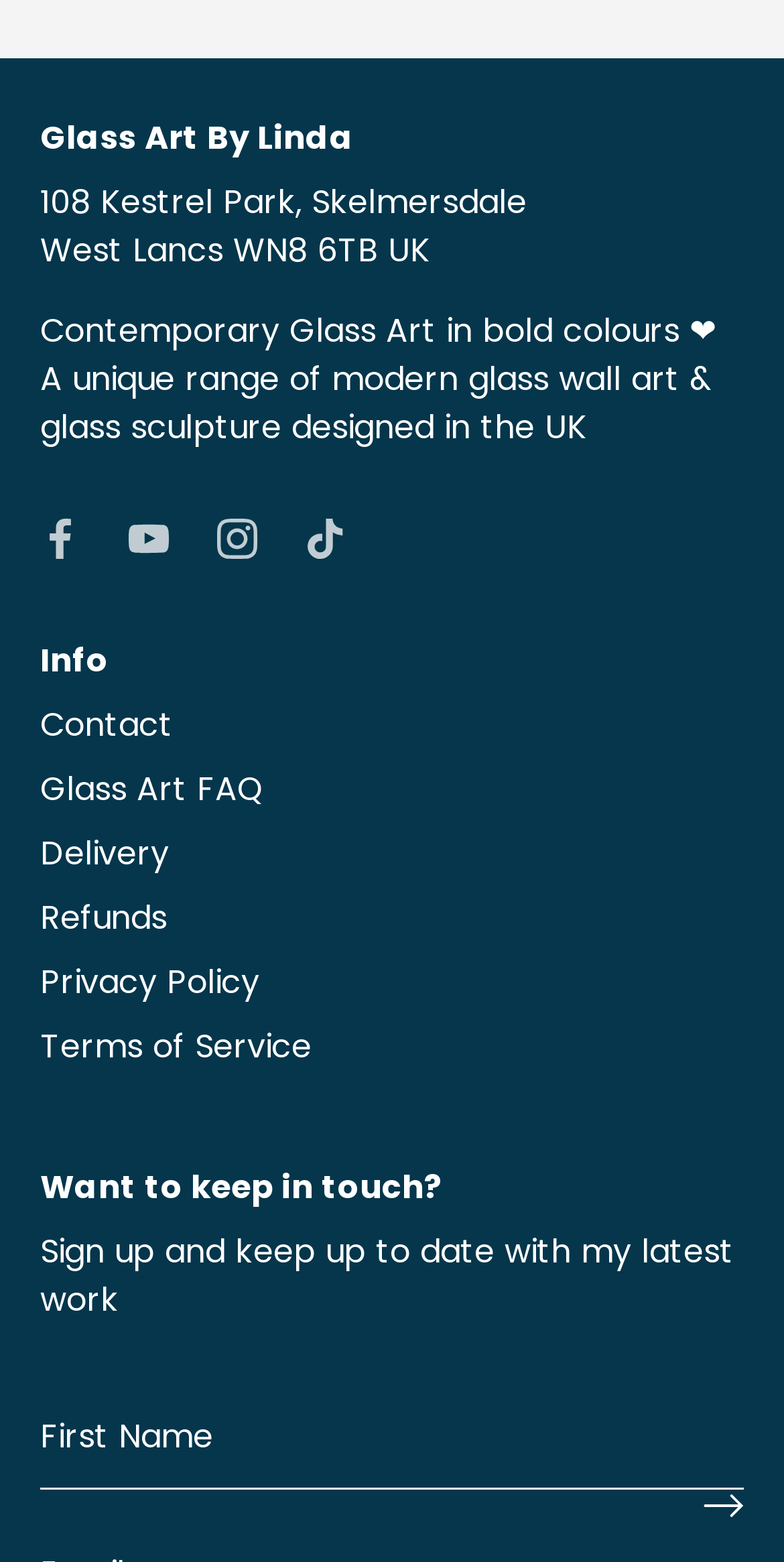From the webpage screenshot, predict the bounding box of the UI element that matches this description: "aria-label="First Name" name="contact[first_name]" placeholder="First Name"".

[0.051, 0.887, 0.949, 0.953]